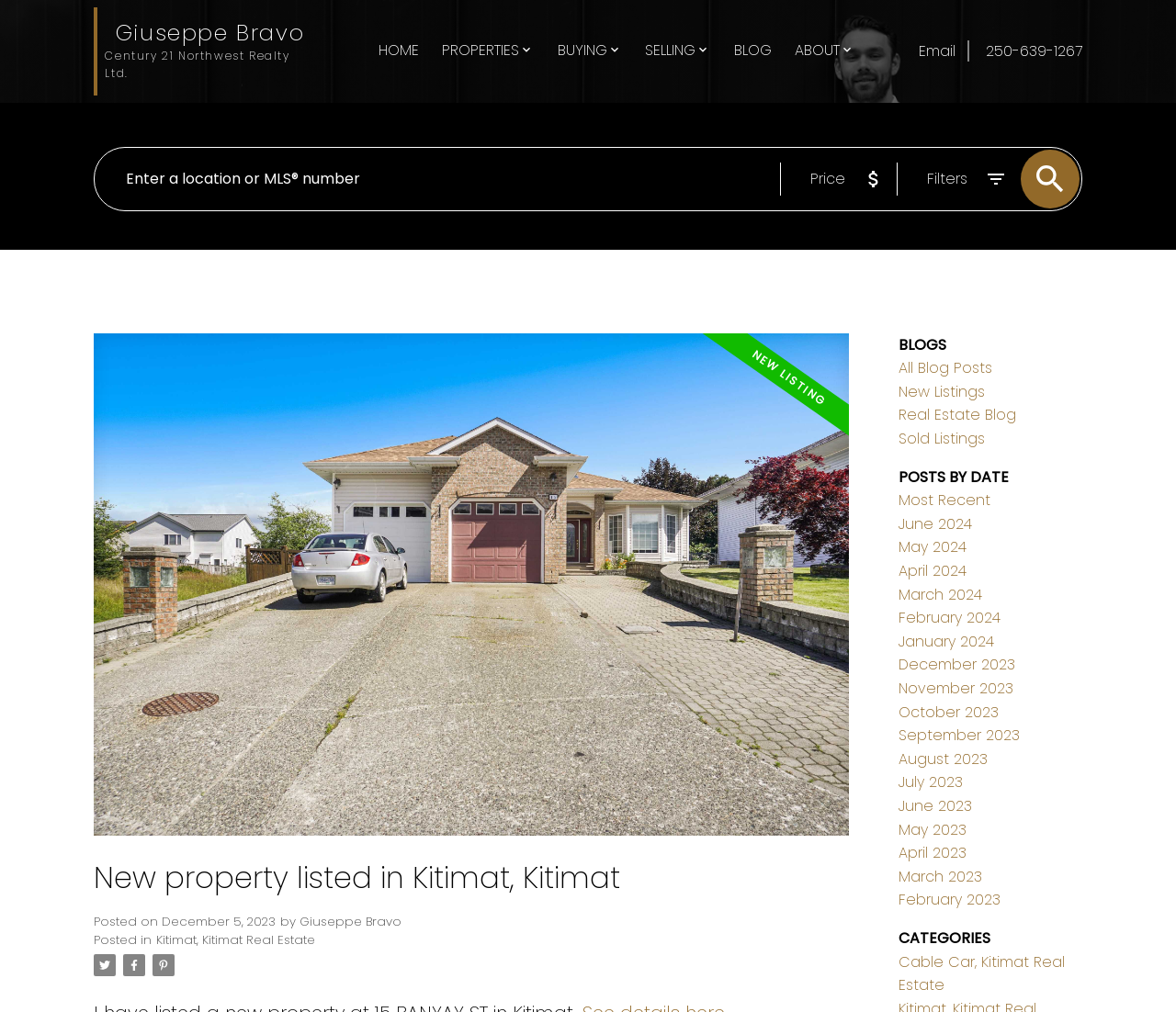Please find the bounding box coordinates of the element that must be clicked to perform the given instruction: "View the 'Kitimat, Kitimat Real Estate' blog post". The coordinates should be four float numbers from 0 to 1, i.e., [left, top, right, bottom].

[0.133, 0.92, 0.268, 0.937]